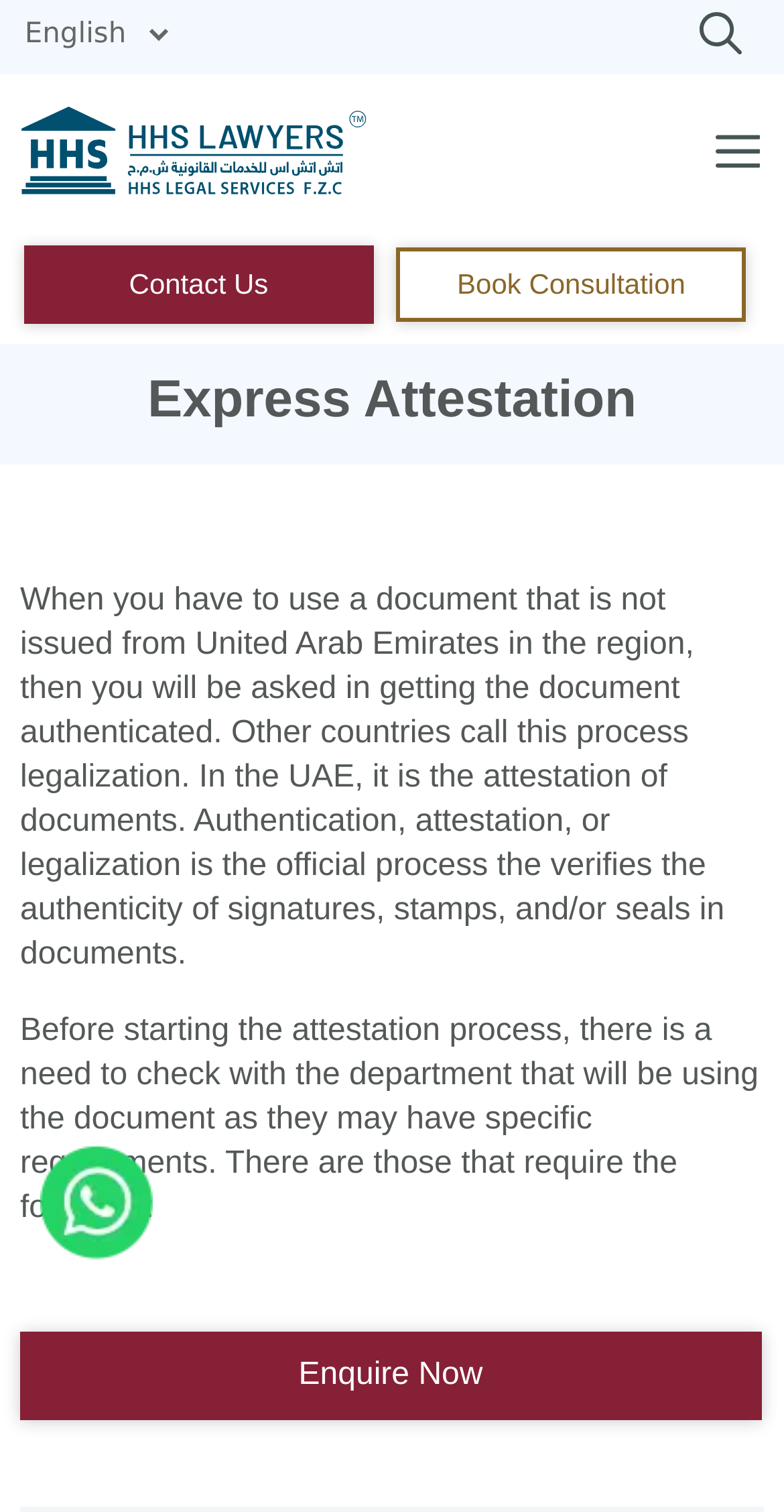Locate and provide the bounding box coordinates for the HTML element that matches this description: "Book Consultation".

[0.506, 0.164, 0.952, 0.212]